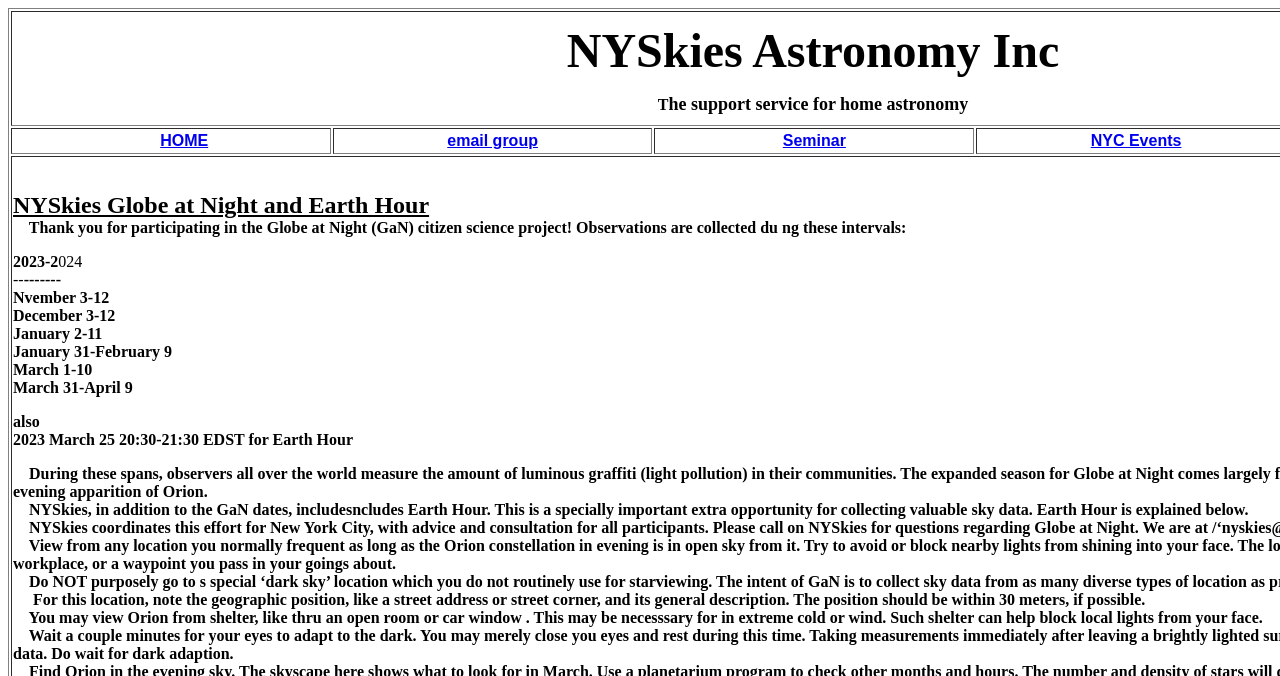Provide a one-word or brief phrase answer to the question:
How close should the observation location be to the actual location?

Within 30 meters